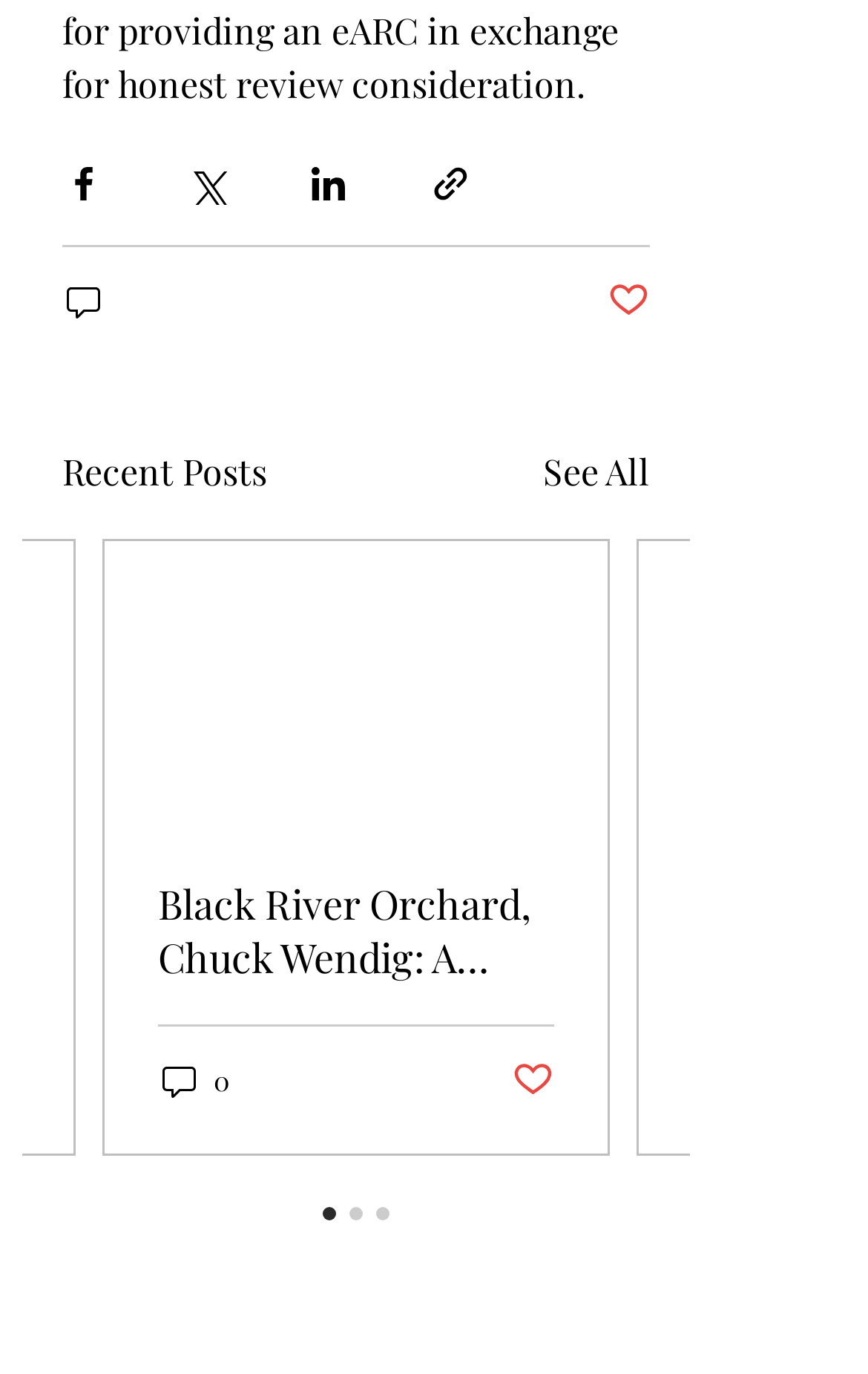Find and indicate the bounding box coordinates of the region you should select to follow the given instruction: "Share via Facebook".

[0.072, 0.118, 0.121, 0.149]